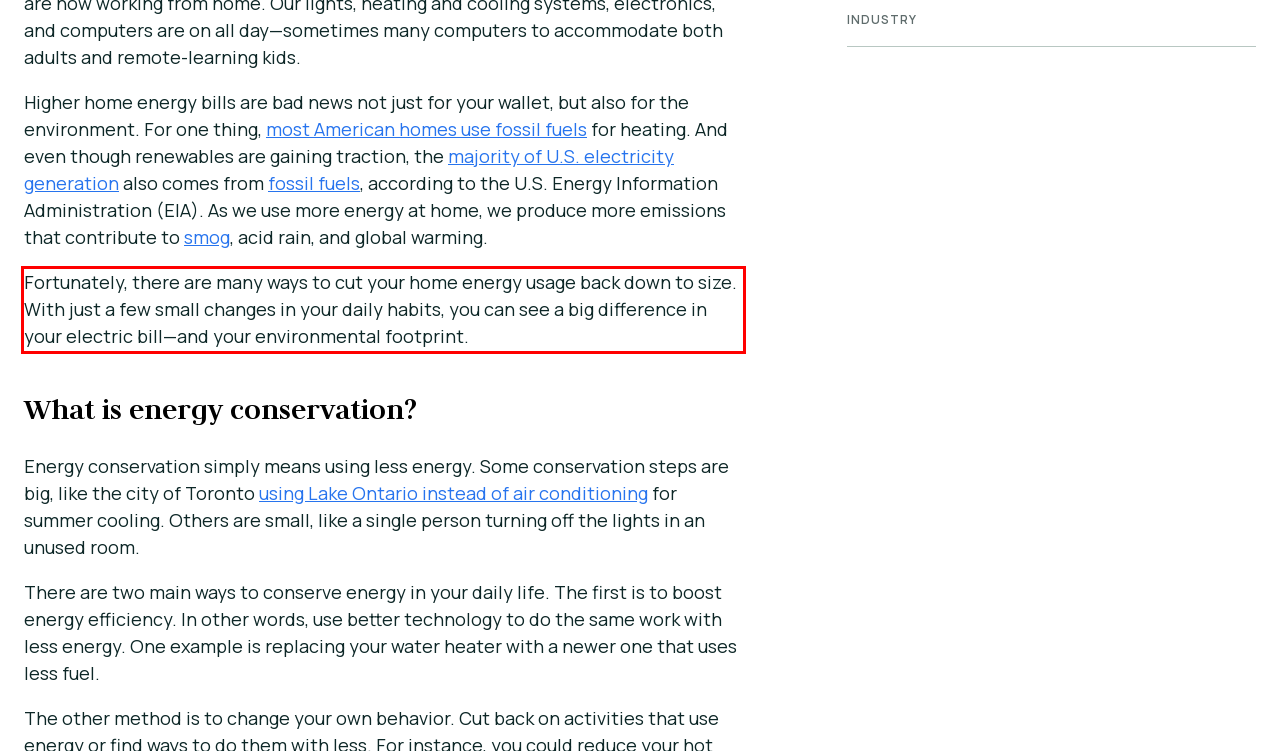Using the provided screenshot, read and generate the text content within the red-bordered area.

Fortunately, there are many ways to cut your home energy usage back down to size. With just a few small changes in your daily habits, you can see a big difference in your electric bill—and your environmental footprint.